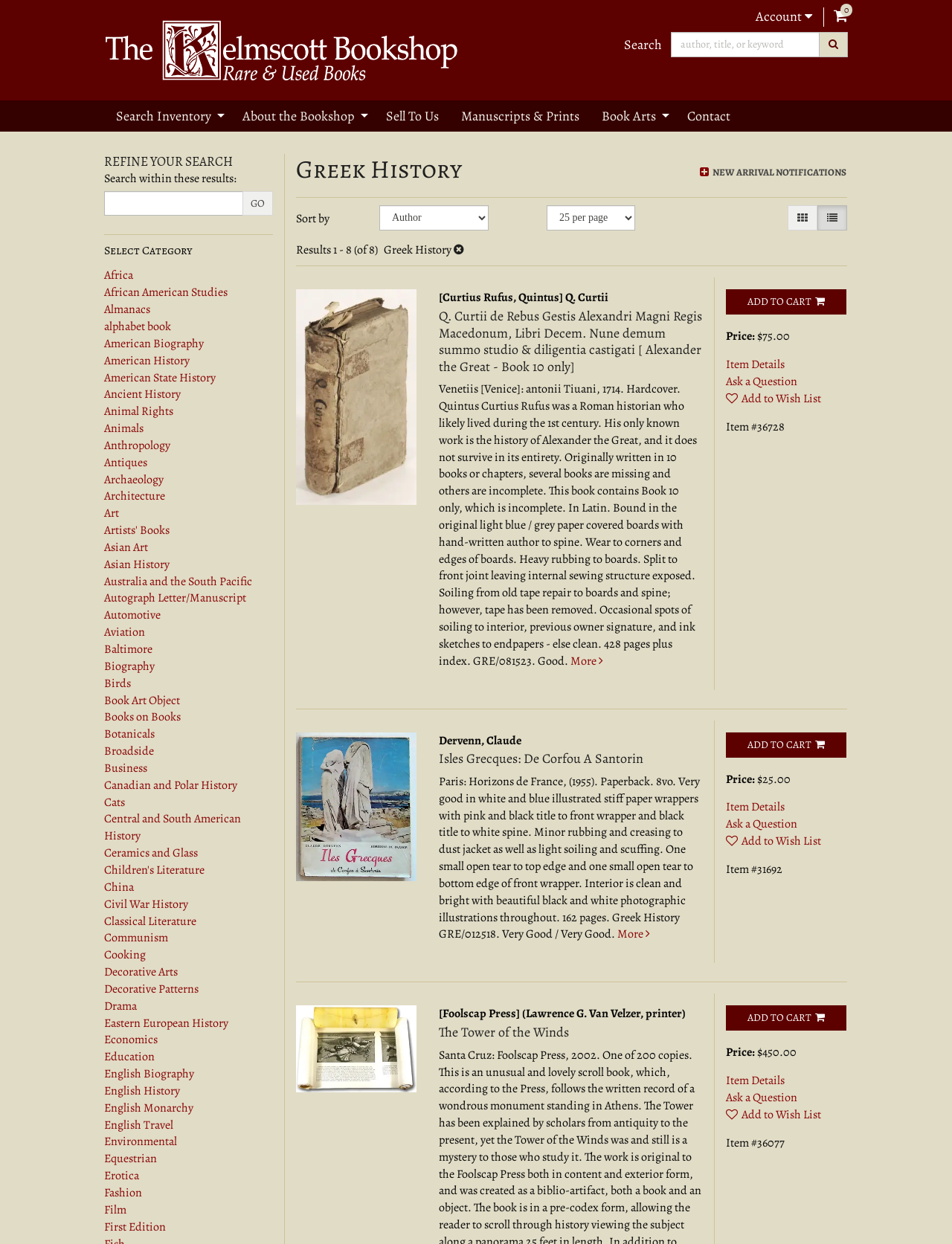Pinpoint the bounding box coordinates of the clickable element needed to complete the instruction: "View your account". The coordinates should be provided as four float numbers between 0 and 1: [left, top, right, bottom].

[0.794, 0.006, 0.853, 0.021]